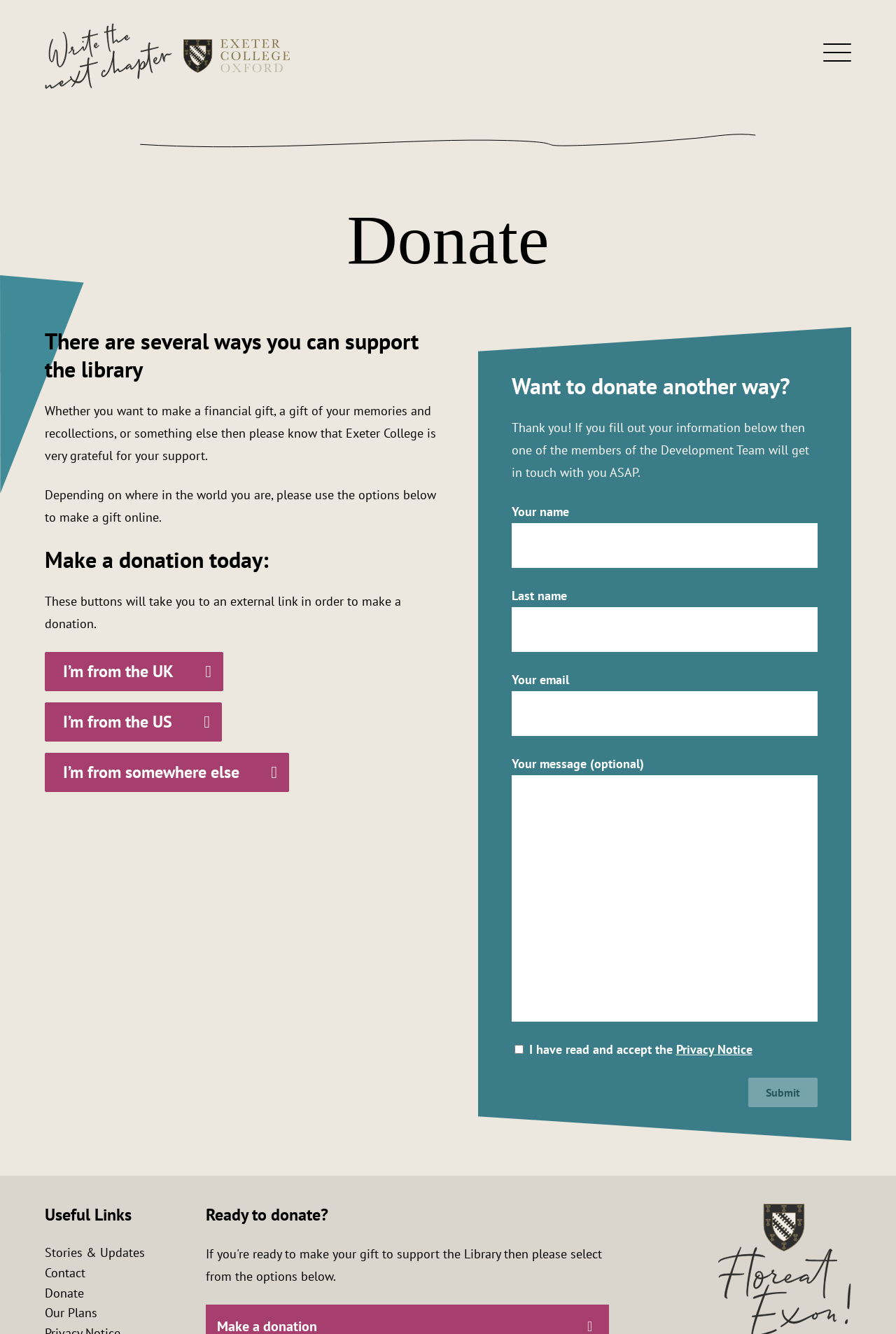What is the purpose of the 'Submit' button?
Using the image as a reference, give an elaborate response to the question.

The 'Submit' button is located at the bottom of the contact form and is used to submit the user's information to the Development Team. The button is currently disabled, indicating that it will only be enabled once all required fields have been completed.